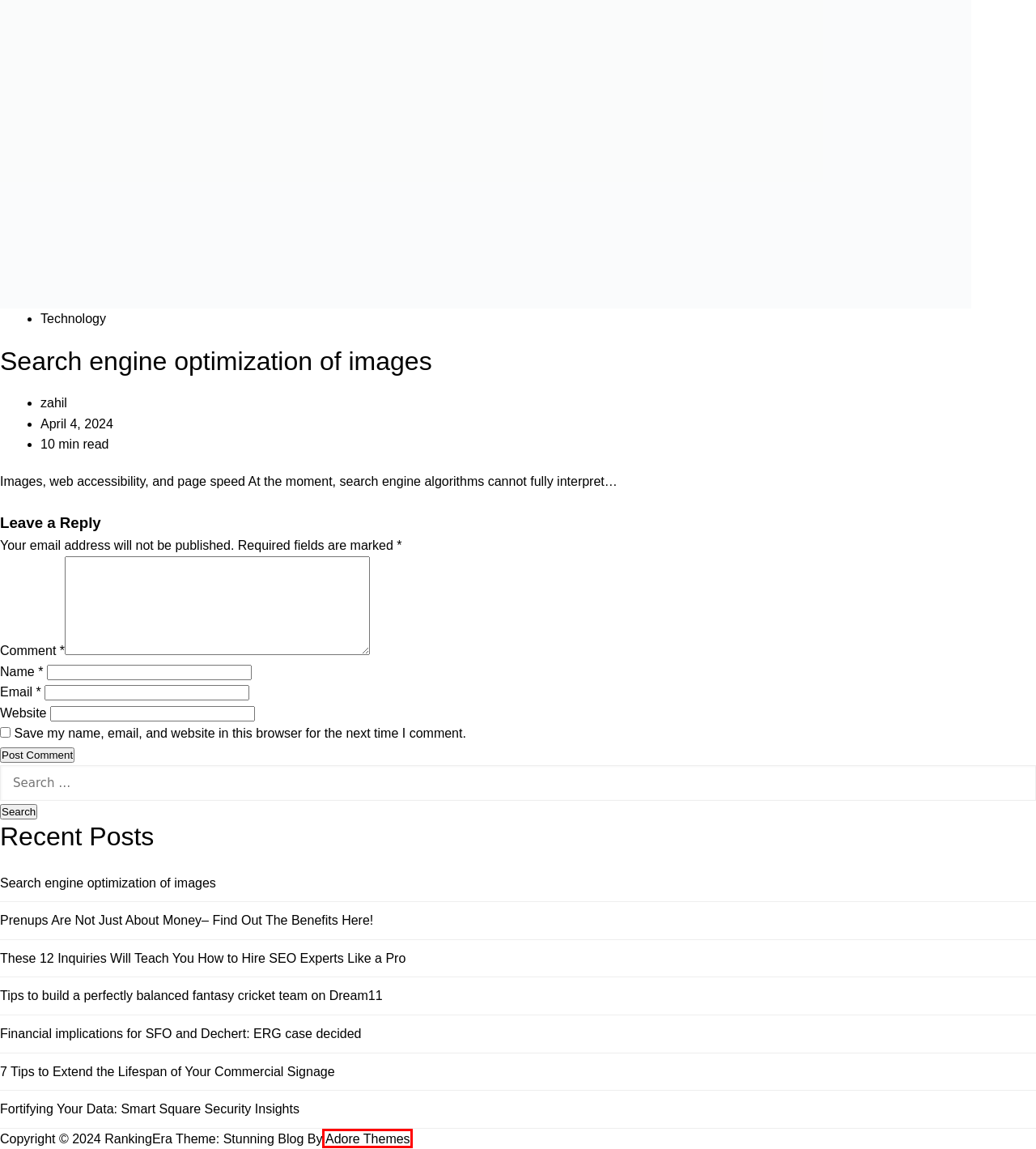Examine the screenshot of a webpage with a red bounding box around a UI element. Select the most accurate webpage description that corresponds to the new page after clicking the highlighted element. Here are the choices:
A. Adore Themes – Market Place for WordPress Themes
B. Search engine optimization of images
C. RankingEra Professional's Hub
D. 7 Tips to Extend the Lifespan of Your Commercial Signage
E. Ibomma 2022 - Best Site To Download Telugu Dubbed Movies Free - RankingEra
F. Dedicated RDP Archives - RankingEra
G. Prenups Are Not Just About Money– Find Out The Benefits Here! - RankingEra
H. These 12 Inquiries Will Teach You How to Hire SEO Experts Like a Pro

A